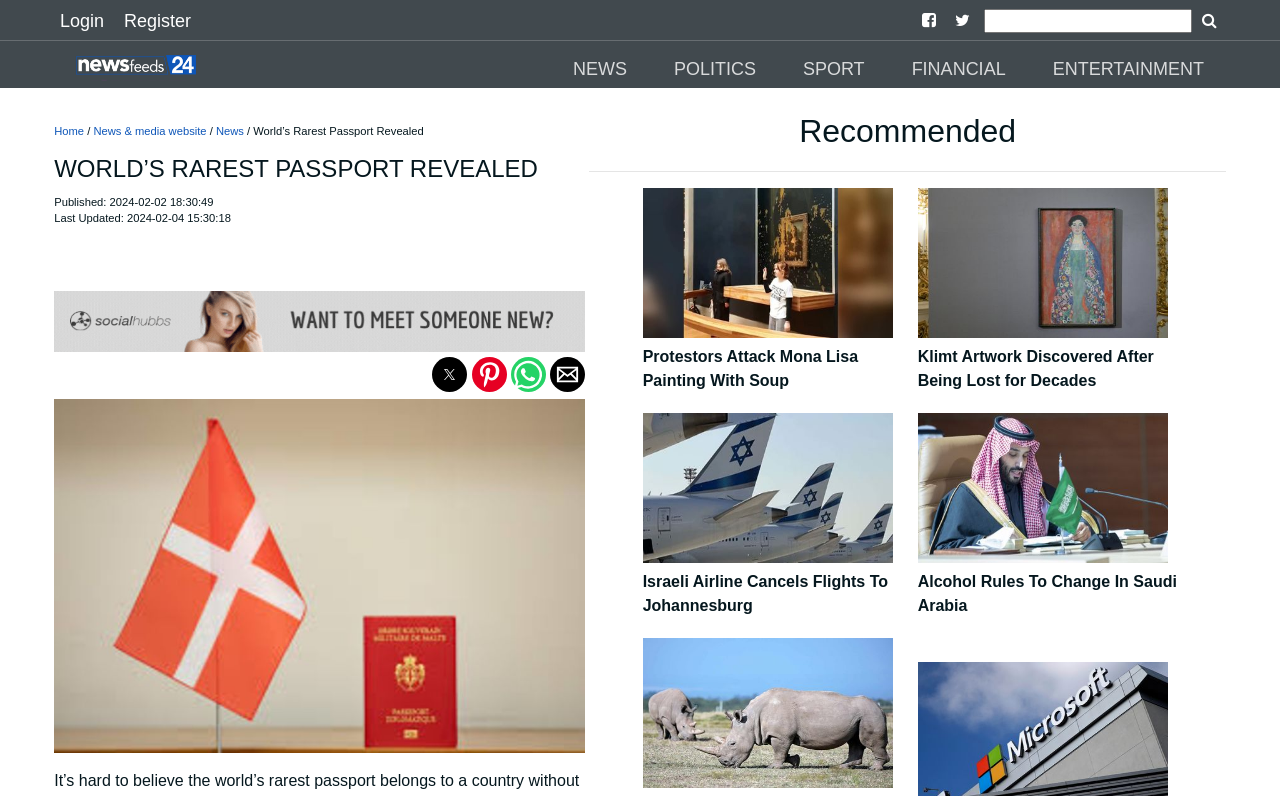What is the category of the article 'Protestors Attack Mona Lisa Painting With Soup'?
Based on the image content, provide your answer in one word or a short phrase.

News